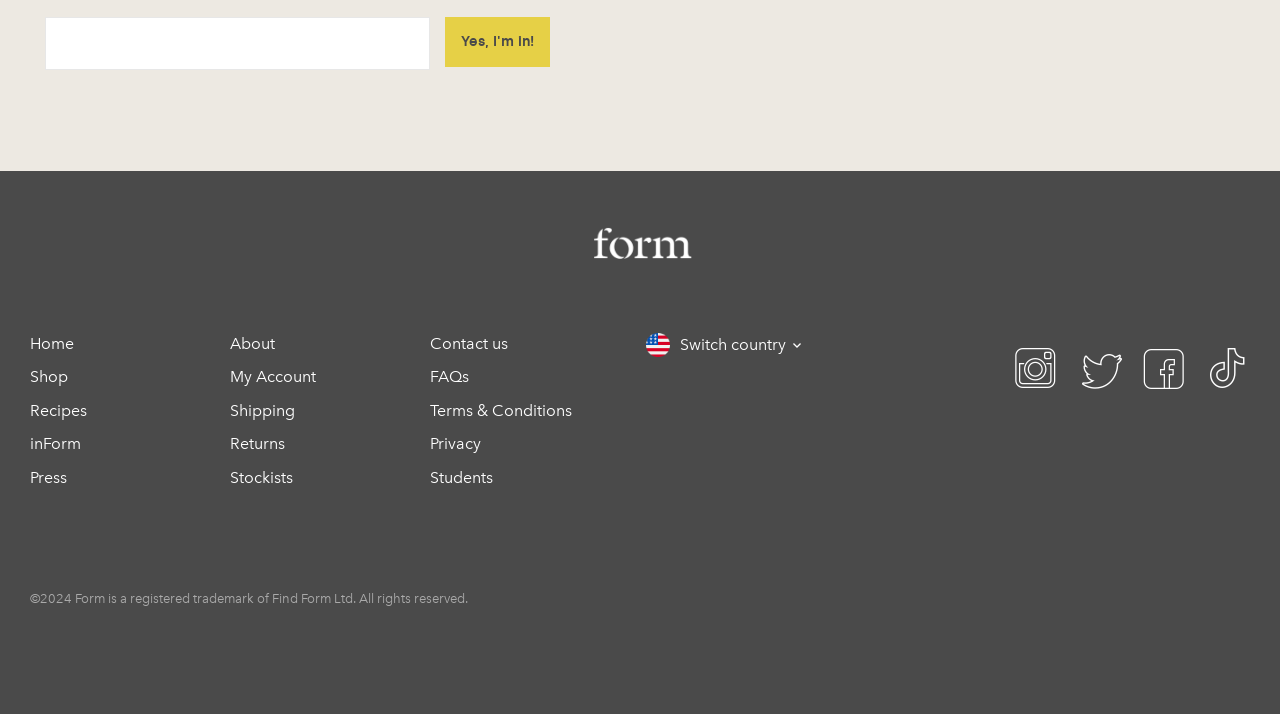Identify the bounding box coordinates of the area you need to click to perform the following instruction: "Visit the 'Ocean Positive' website".

[0.876, 0.683, 0.923, 0.71]